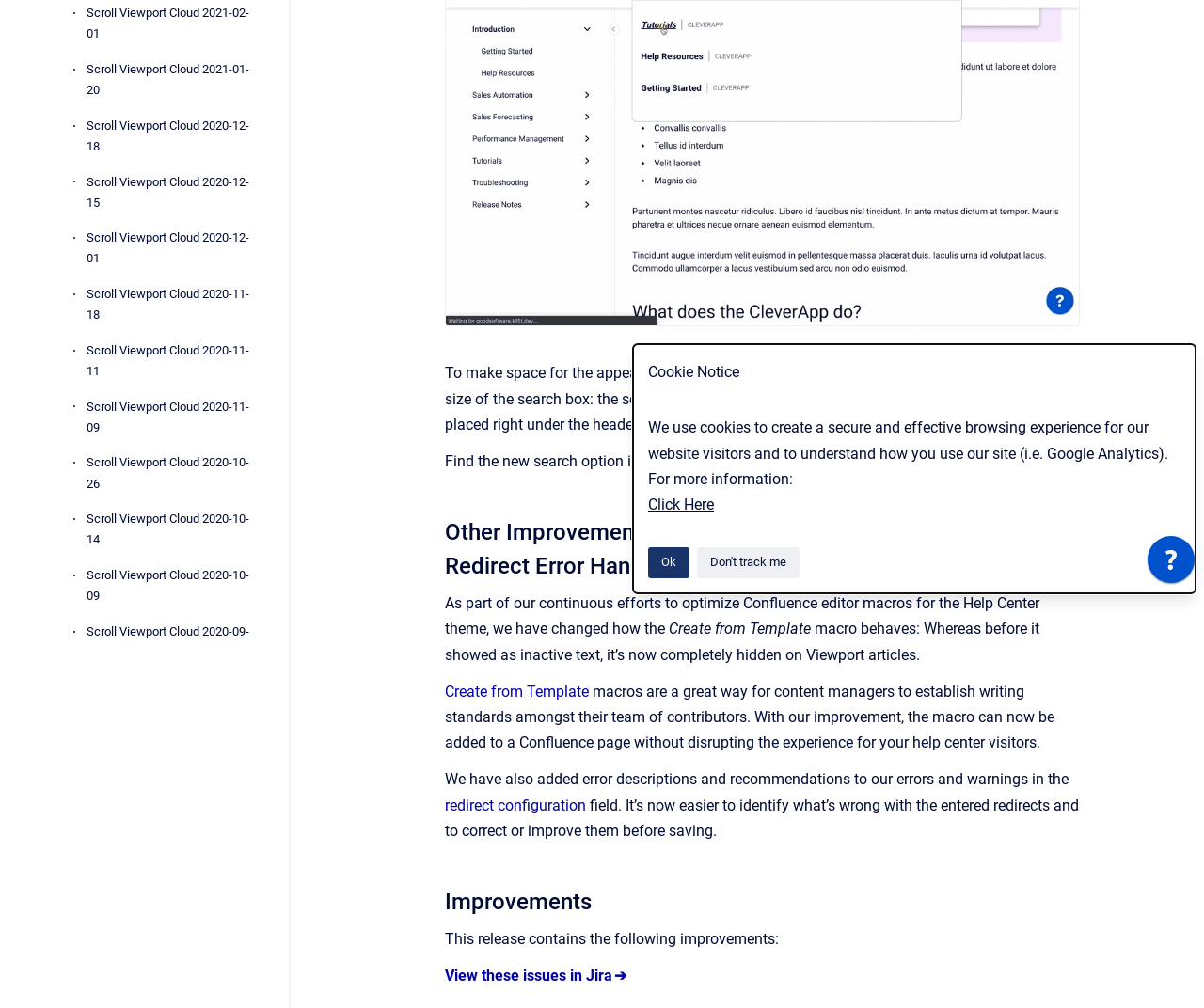Given the webpage screenshot and the description, determine the bounding box coordinates (top-left x, top-left y, bottom-right x, bottom-right y) that define the location of the UI element matching this description: Scroll Viewport Cloud 2020-08-13

[0.071, 0.722, 0.216, 0.776]